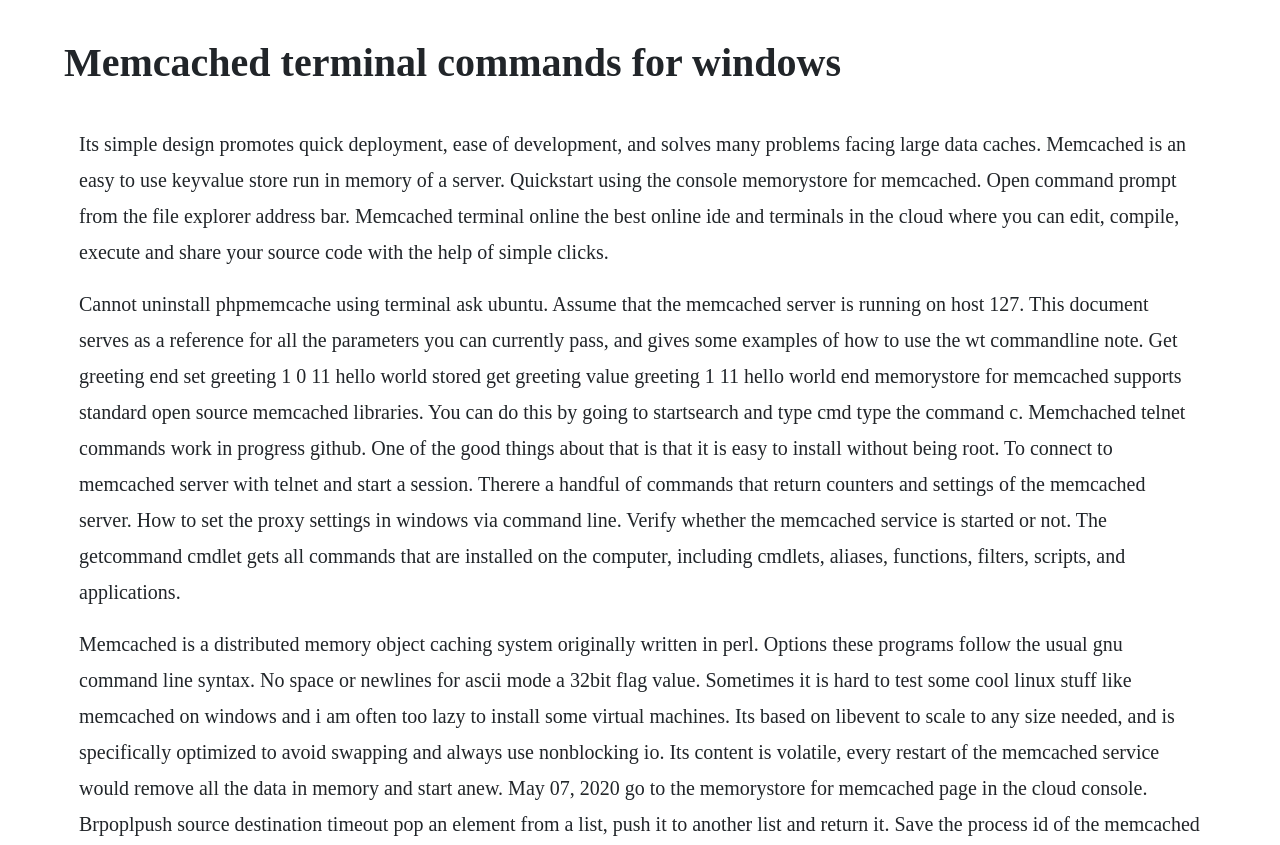Identify and provide the text content of the webpage's primary headline.

Memcached terminal commands for windows